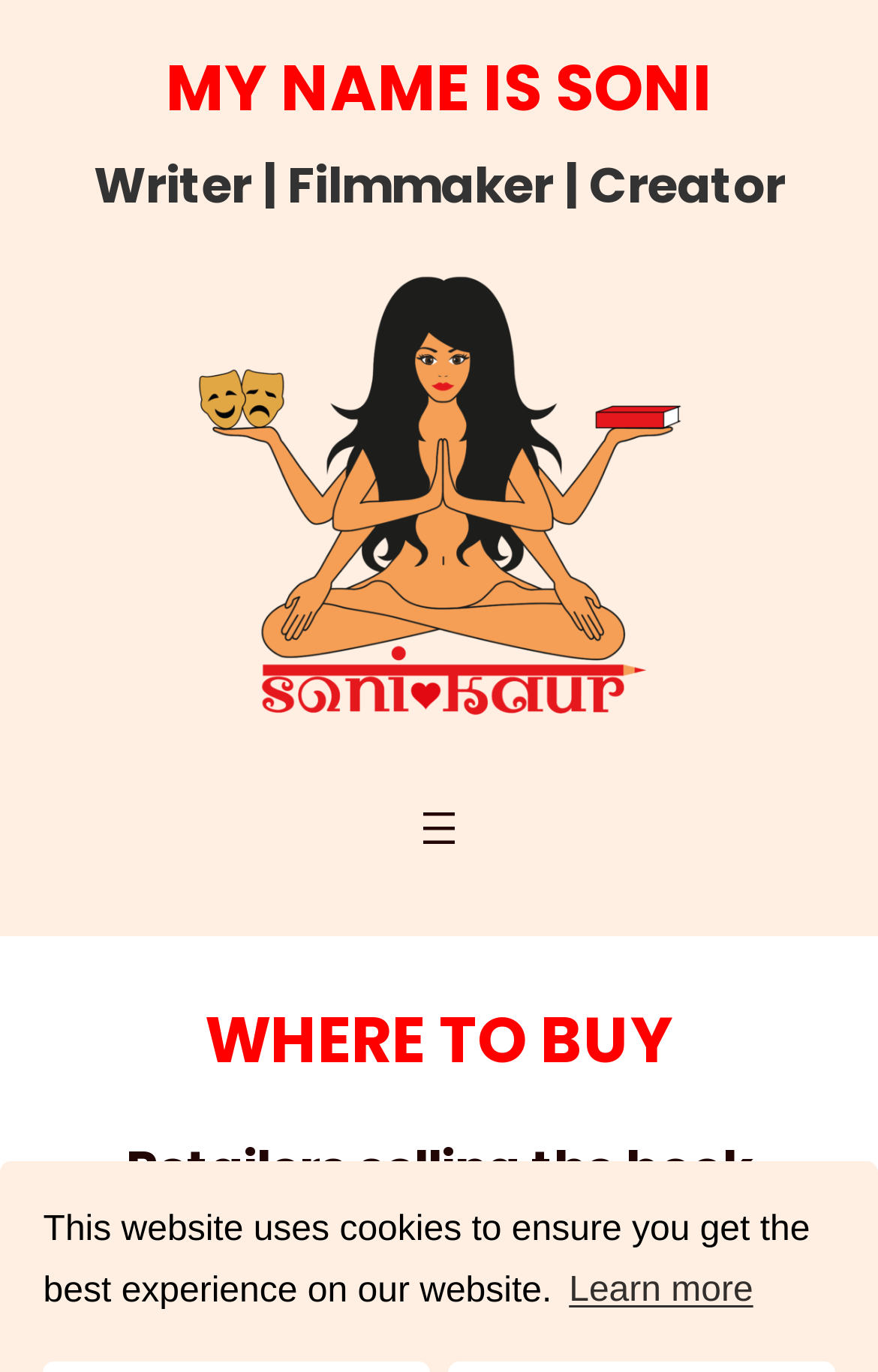Given the content of the image, can you provide a detailed answer to the question?
What is the occupation of MY NAME IS SONI?

Based on the webpage, I found a StaticText element with the text 'Writer | Filmmaker | Creator' which is located below the heading 'MY NAME IS SONI', indicating that MY NAME IS SONI is a writer, filmmaker, and creator.